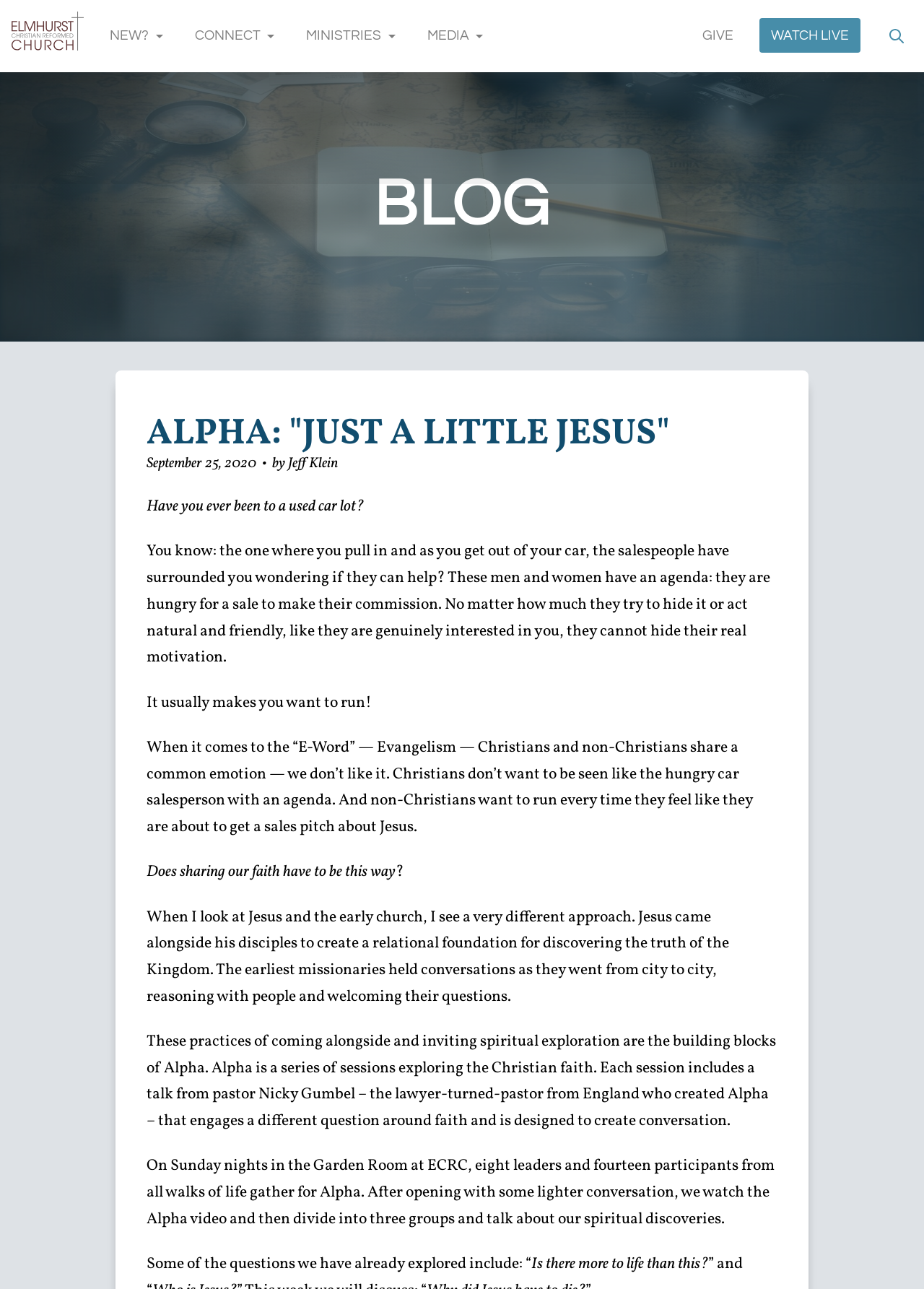What is the location of the Alpha sessions? Look at the image and give a one-word or short phrase answer.

Garden Room at ECRC